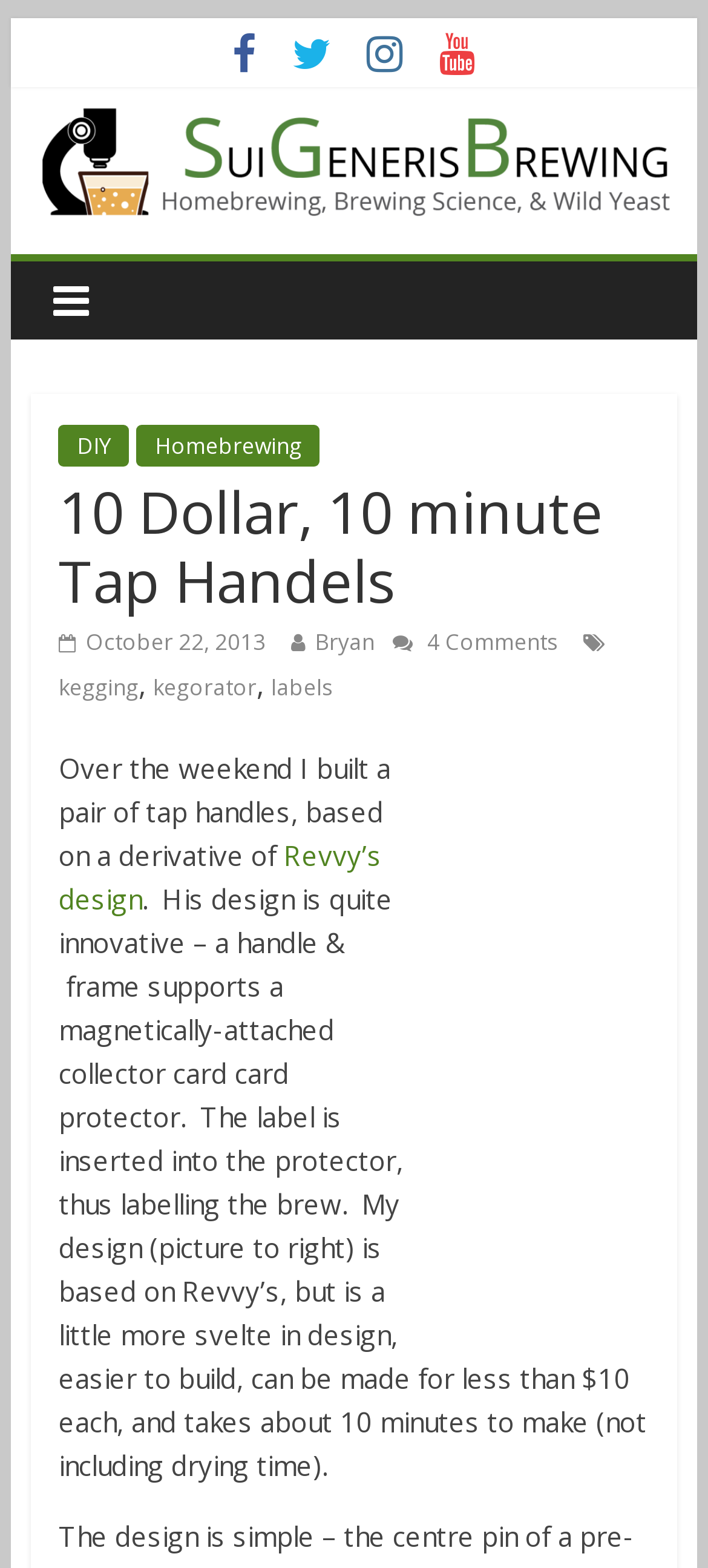Locate the bounding box coordinates of the item that should be clicked to fulfill the instruction: "View the Sui Generis Brewing Banner".

[0.044, 0.068, 0.956, 0.139]